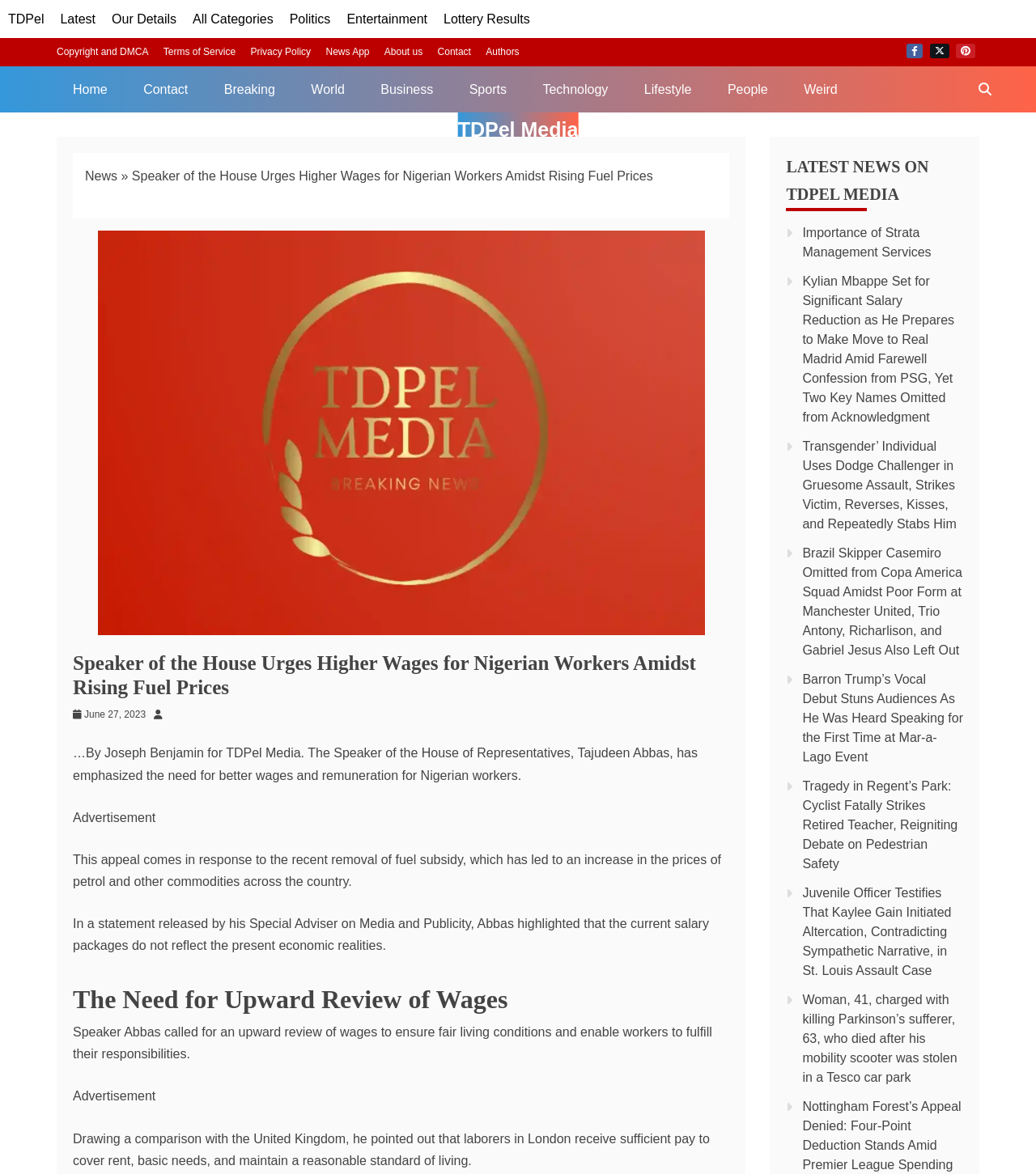Could you indicate the bounding box coordinates of the region to click in order to complete this instruction: "learn about the agency".

None